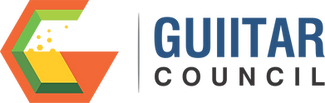What font style is used for 'GUIITAR'?
Use the image to give a comprehensive and detailed response to the question.

The text 'GUIITAR' is rendered in a bold, modern font, which is distinct from the font used for 'COUNCIL', creating a visual contrast and emphasizing the council's name.